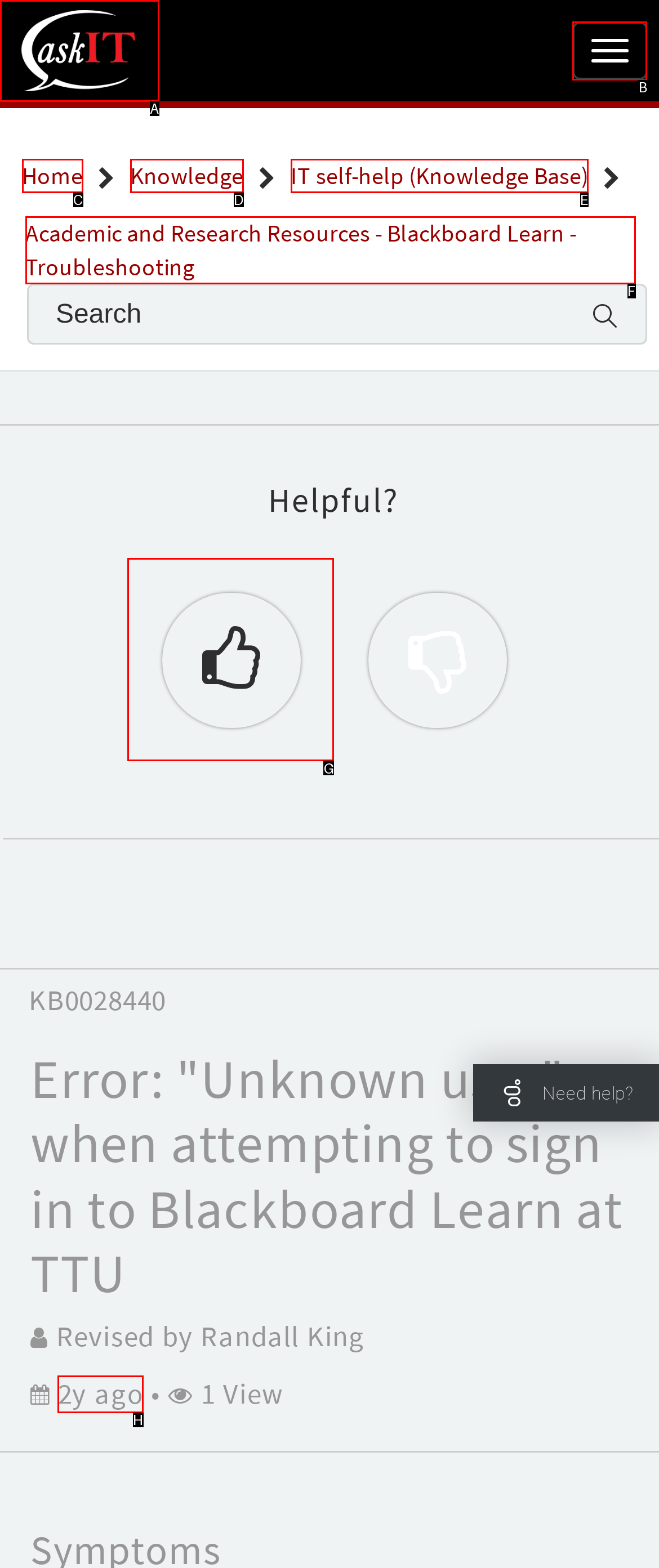Indicate the HTML element that should be clicked to perform the task: Toggle navigation Reply with the letter corresponding to the chosen option.

B